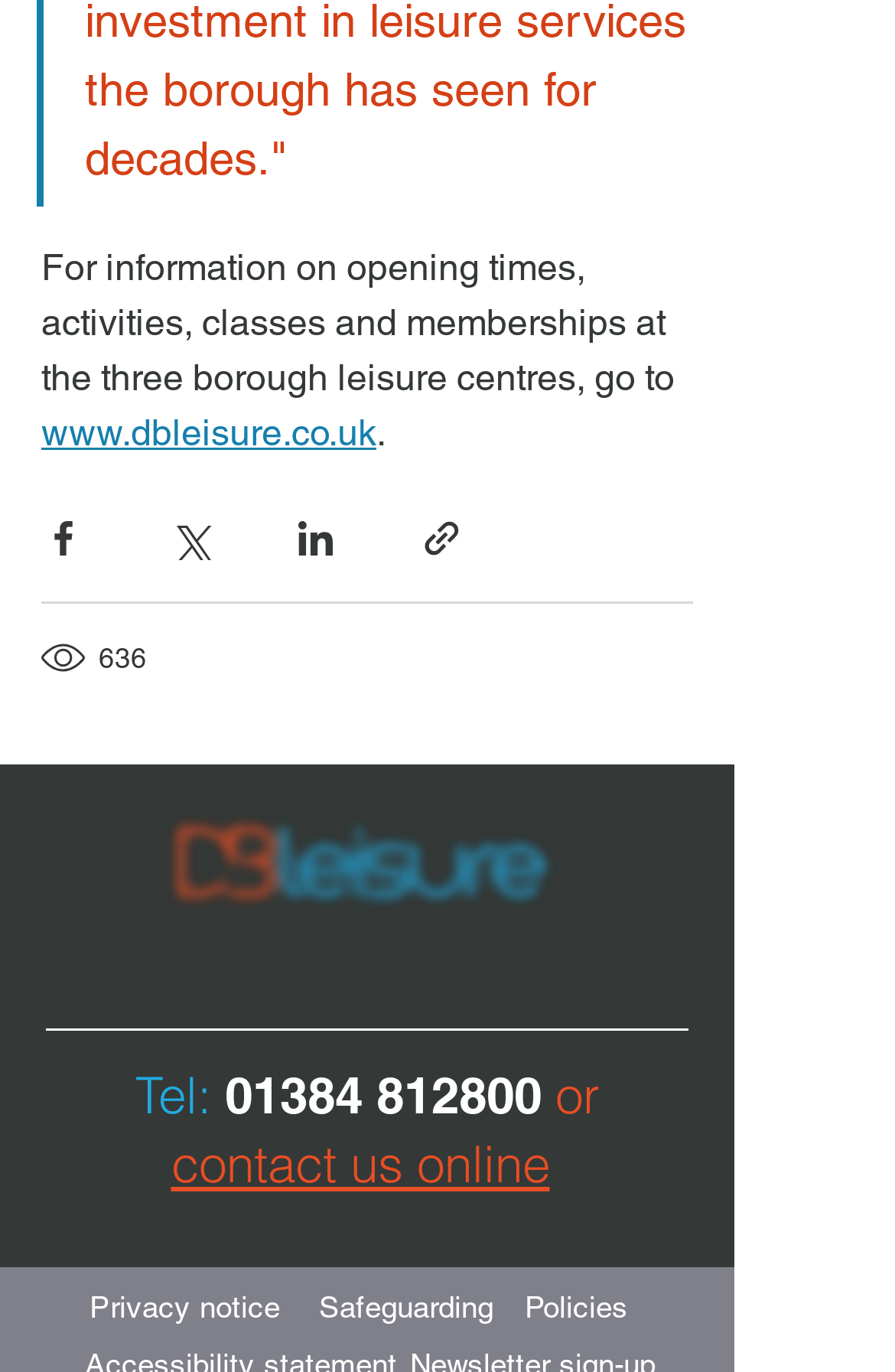Could you highlight the region that needs to be clicked to execute the instruction: "Call 01384 812800"?

[0.251, 0.777, 0.605, 0.82]